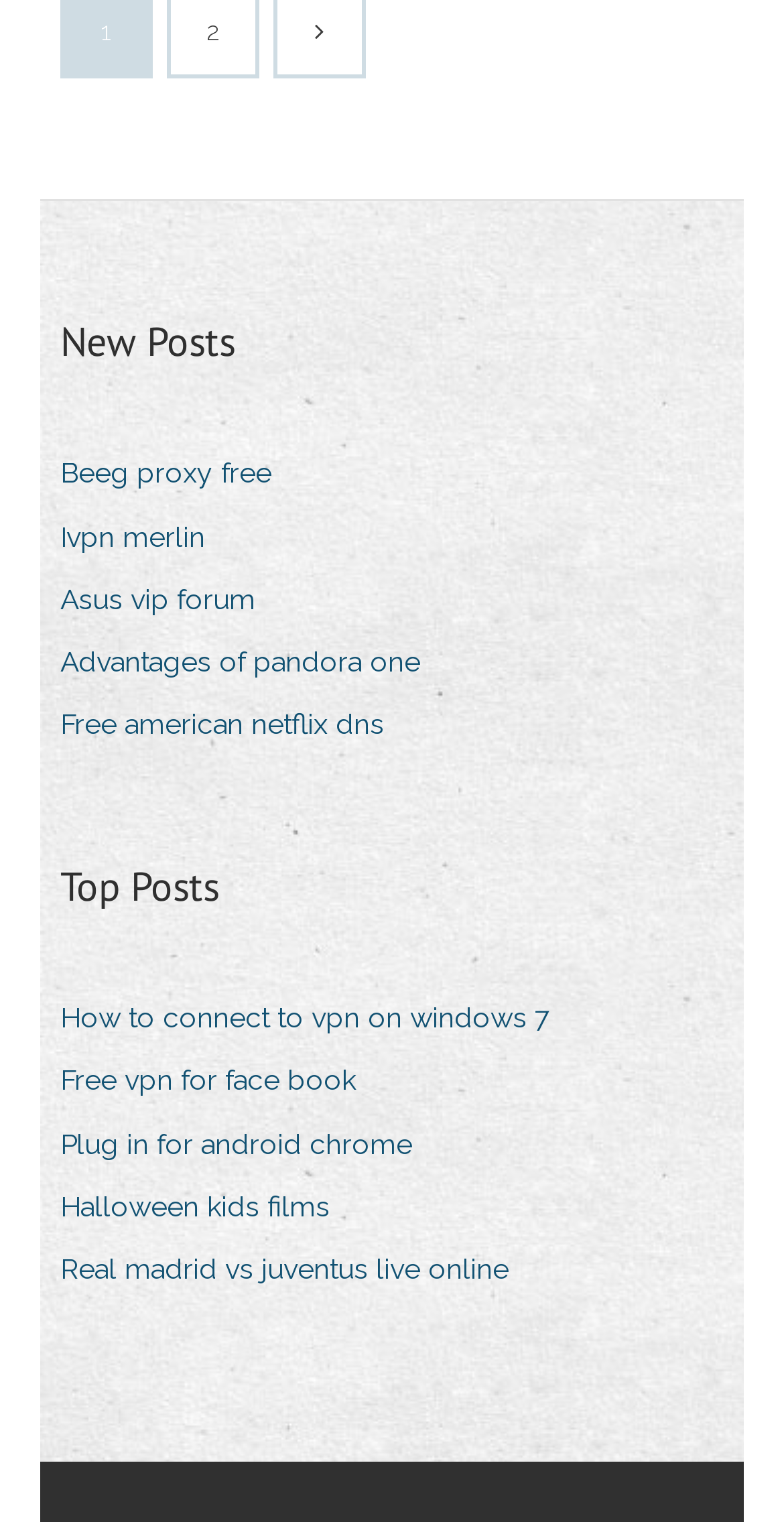Based on the image, provide a detailed and complete answer to the question: 
What is the category of the first post?

The first post is categorized under 'New Posts' as indicated by the heading element with the text 'New Posts' at the top of the webpage.